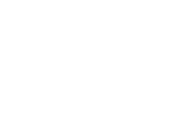Summarize the image with a detailed caption.

The image features Jason Scott, an Edmonton mortgage broker, as he appears on CBC Radio Active discussing federal changes to mortgage lending. This session highlights his insights on the implications of these changes for potential homeowners and those in the real estate market. As a client-oriented professional, Jason is dedicated to educating and empowering clients to find tailored mortgage solutions, positioning himself as an expert in the Edmonton area.